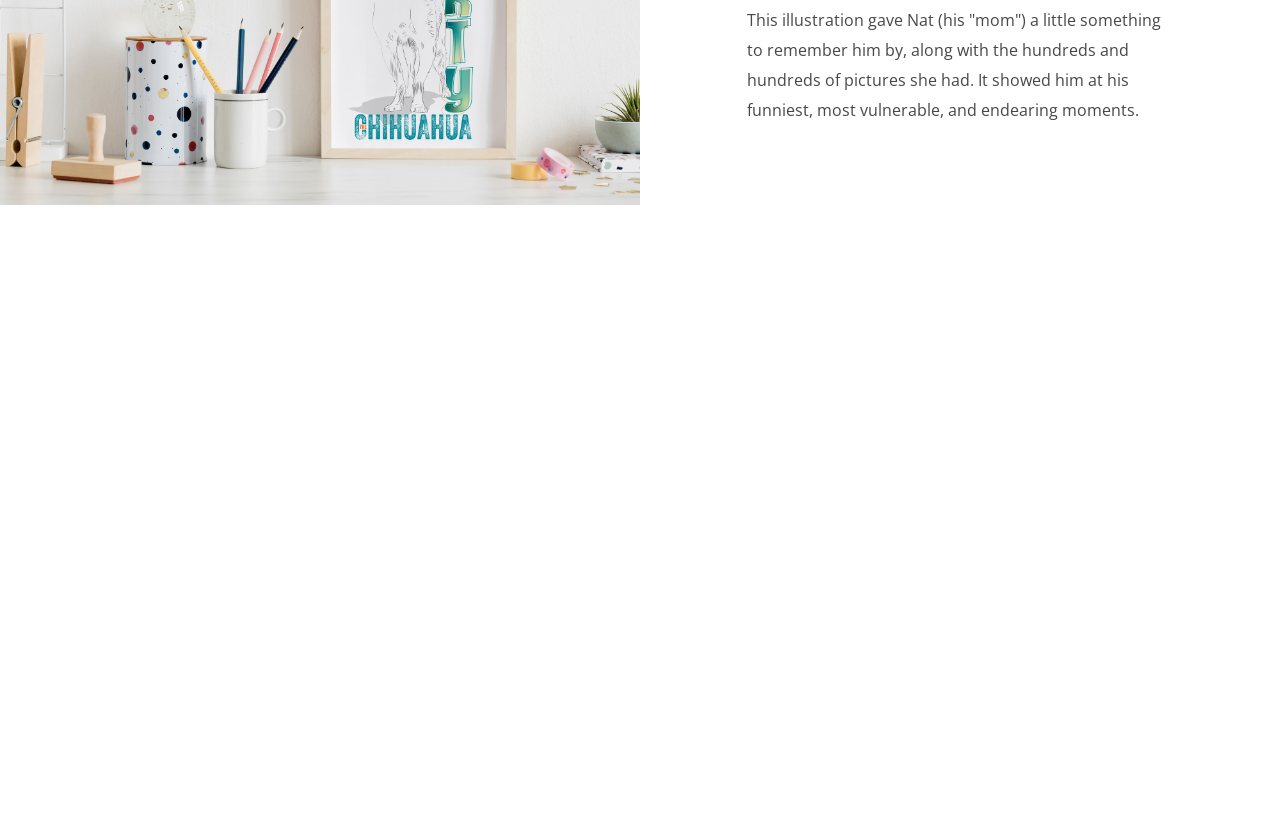What is the illustration about?
Based on the visual information, provide a detailed and comprehensive answer.

The illustration is about Nat's funny, vulnerable, and endearing moments, as described in the static text element.